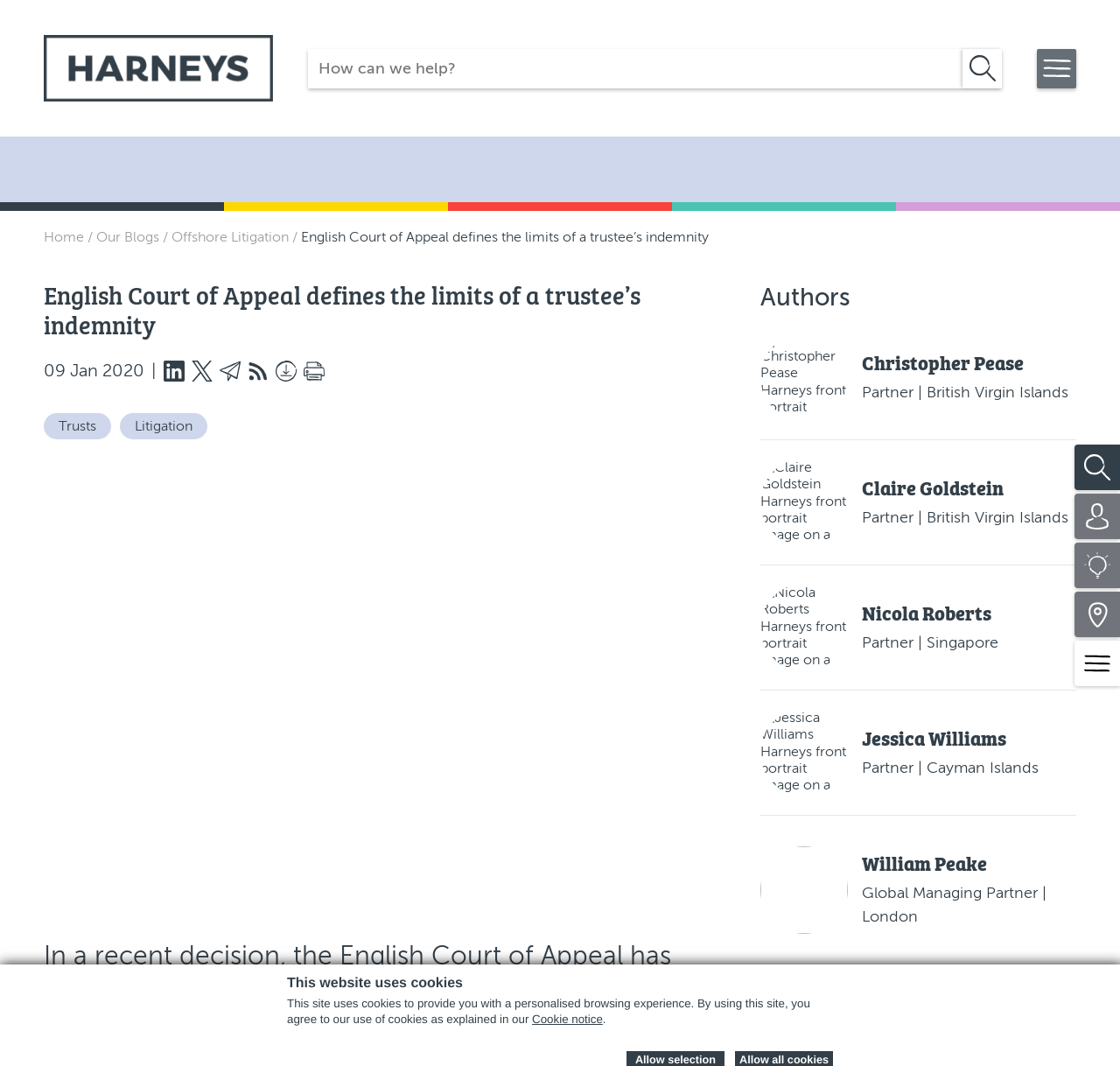Specify the bounding box coordinates for the region that must be clicked to perform the given instruction: "Read the blog post about English Court of Appeal".

[0.269, 0.214, 0.633, 0.23]